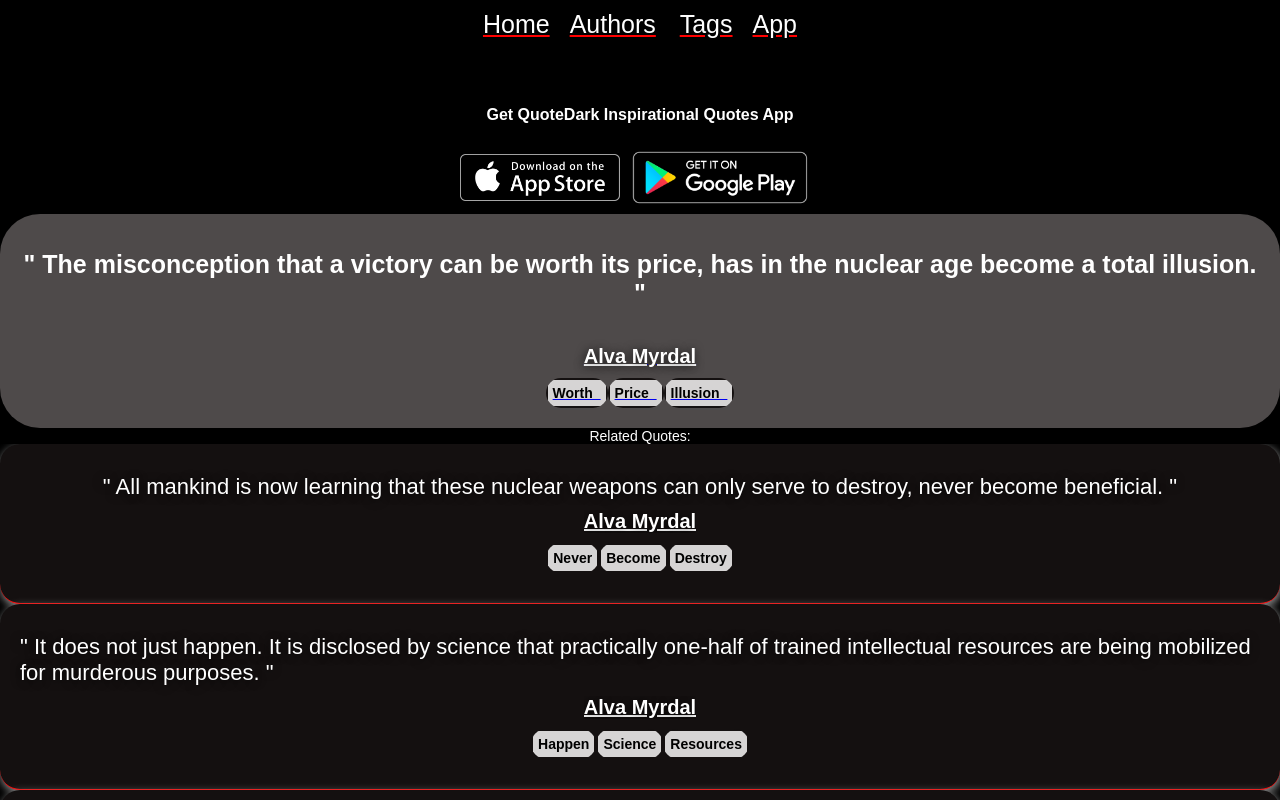How many related quotes are shown on this page?
Carefully analyze the image and provide a detailed answer to the question.

I counted the number of quote links below the 'Related Quotes:' heading, and there are three related quotes shown on this page.